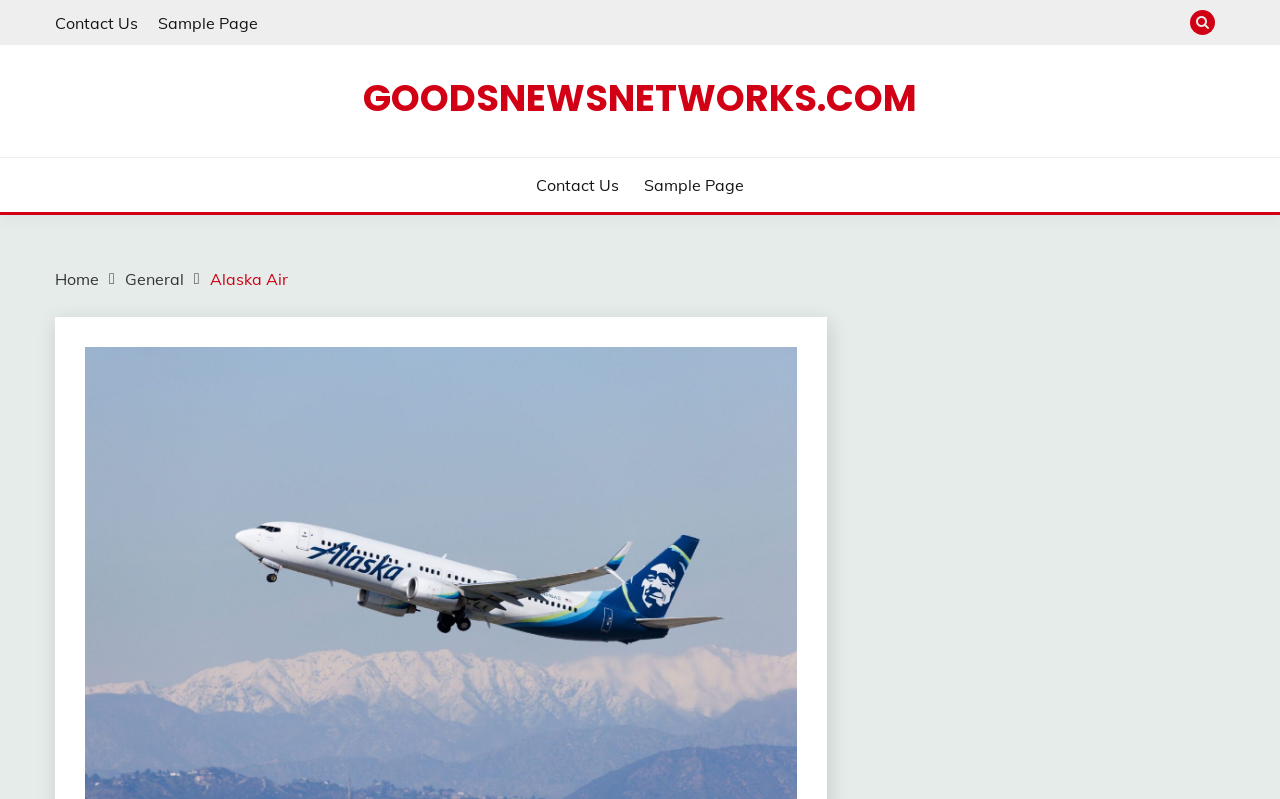Please determine the bounding box coordinates of the element's region to click in order to carry out the following instruction: "Read more about ArcVera adding monthly Europe and Australia wind and solar resource anomaly maps". The coordinates should be four float numbers between 0 and 1, i.e., [left, top, right, bottom].

None